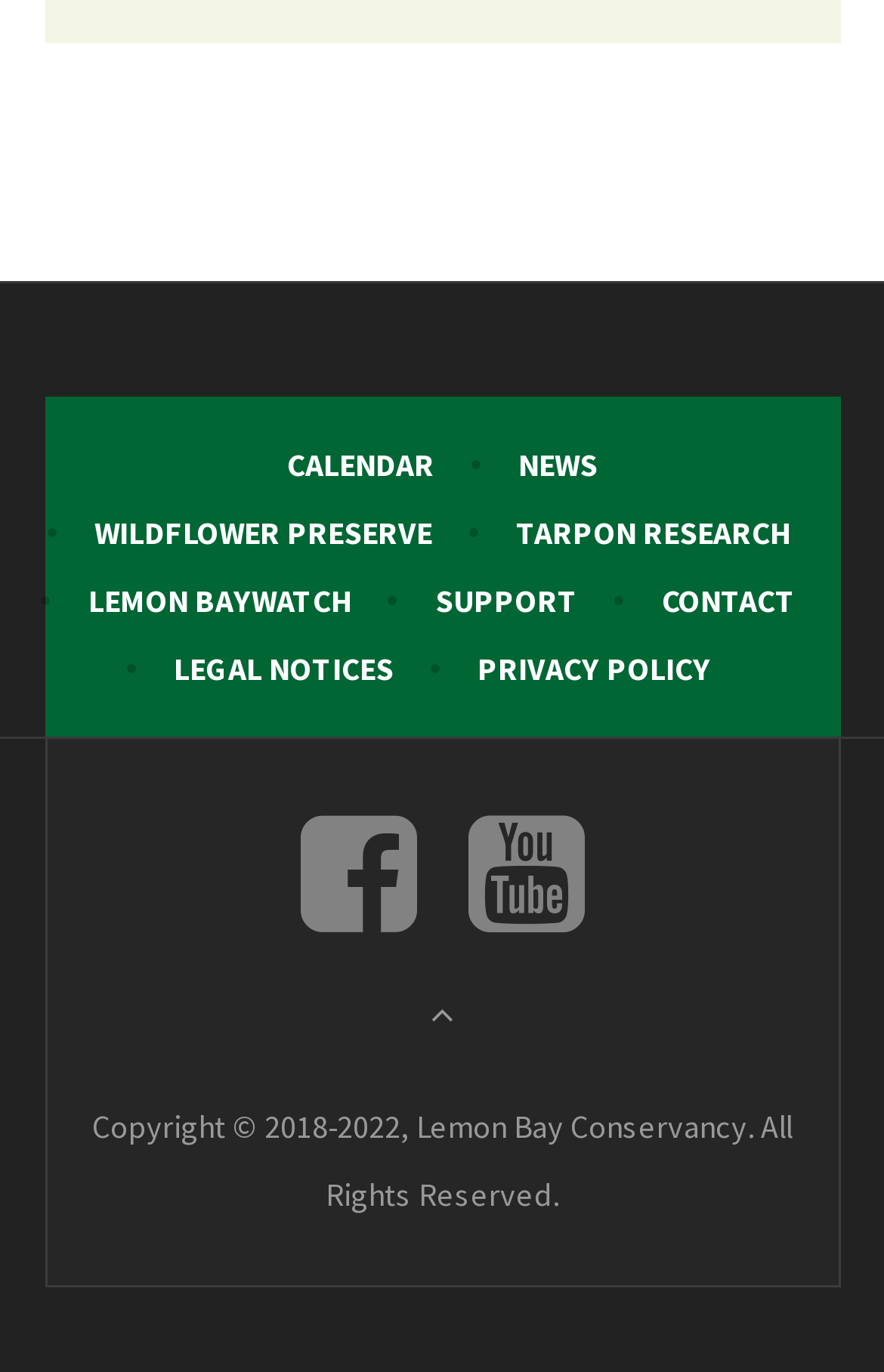What is the symbol at the top right corner of the webpage?
Please provide a comprehensive answer based on the contents of the image.

The two icons at the top right corner of the webpage are represented by '' and '', which are likely social media or other external links.